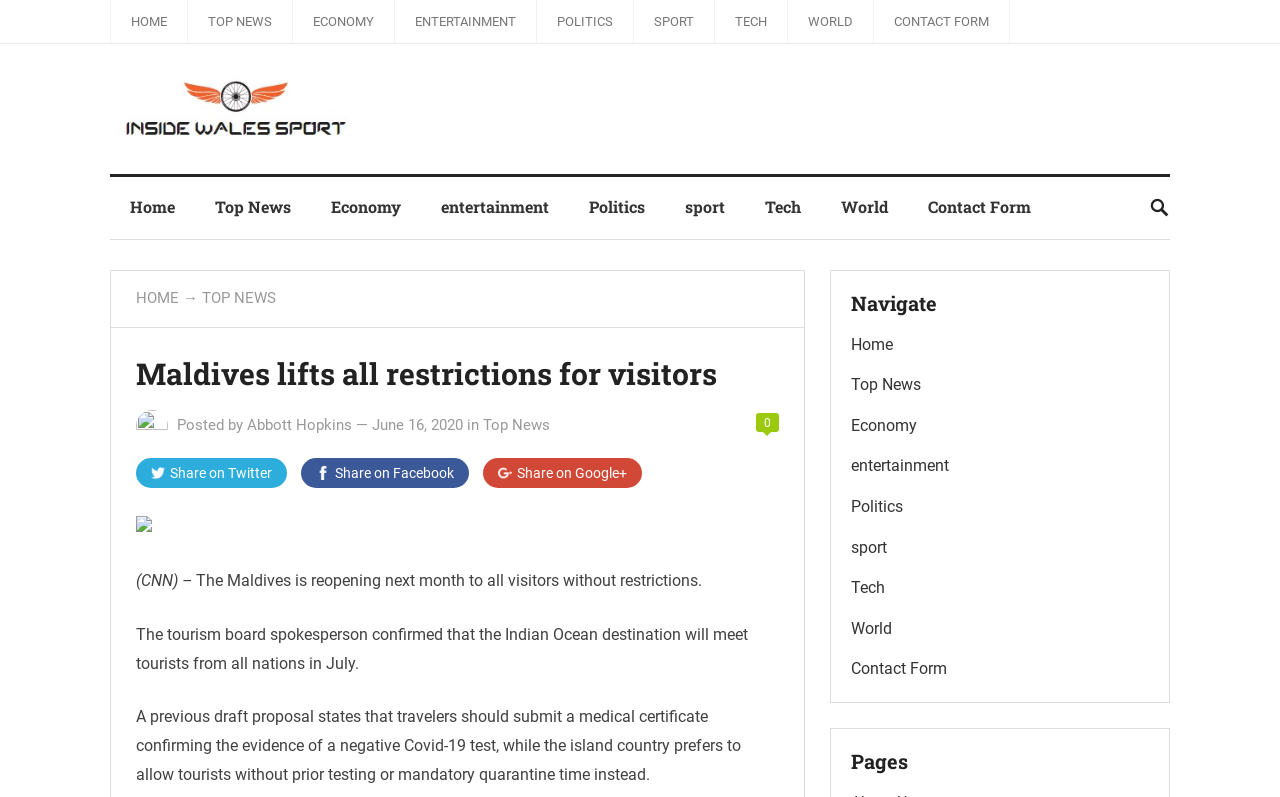What are the sharing options available?
Using the image as a reference, deliver a detailed and thorough answer to the question.

The sharing options available are Twitter, Facebook, and Google+, as indicated by the links 'Share on Twitter', 'Share on Facebook', and 'Share on Google+'.